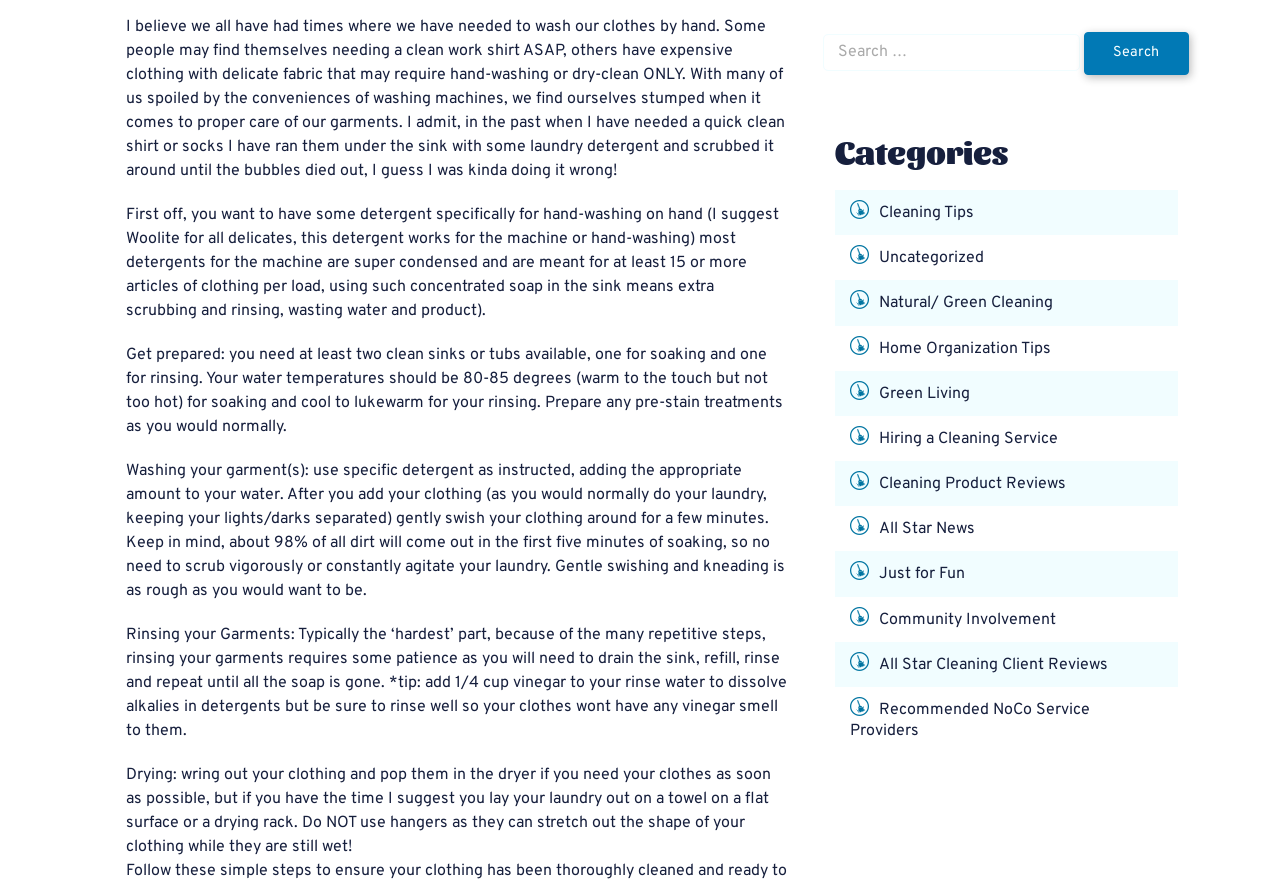Determine the bounding box for the HTML element described here: "Hiring a Cleaning Service". The coordinates should be given as [left, top, right, bottom] with each number being a float between 0 and 1.

[0.653, 0.472, 0.92, 0.523]